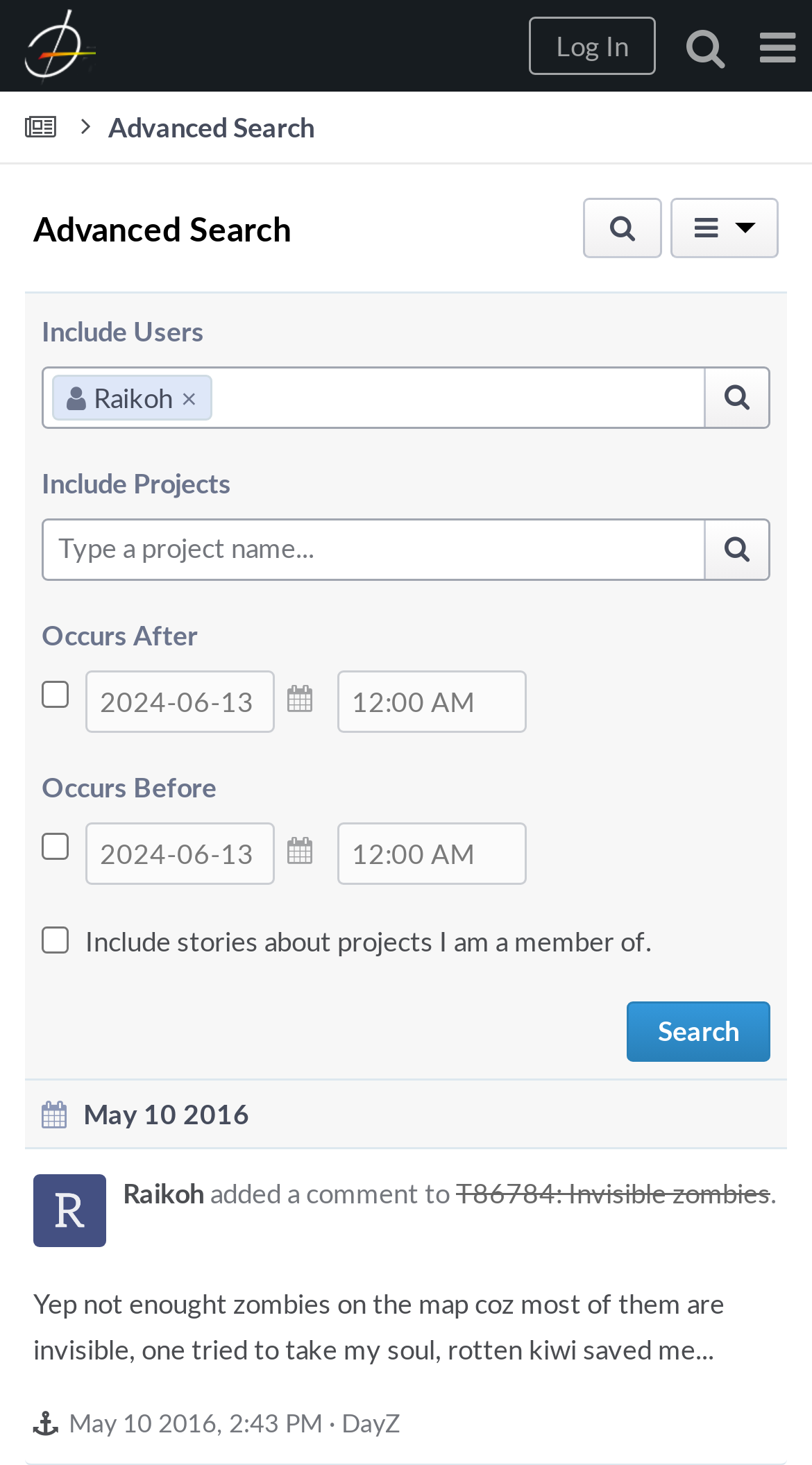Describe all the significant parts and information present on the webpage.

The webpage is an advanced search page with a focus on querying specific data. At the top right corner, there is a "Page Menu" button and a "Log In" button. On the top left, there is a "Home" link. Below the top navigation, there is a heading that reads "Advanced Search" in a prominent font size.

The main content area is divided into several sections. The first section has a label "Include Users" with a text box and a "×" icon next to it. Below this section, there is another section labeled "Include Projects" with a text box and a placeholder text "Type a project name...". 

Further down, there are sections for "Occurs After" and "Occurs Before", each with a checkbox, a date text box, and a time text box. The date and time text boxes have default values set to "2024-06-13" and "12:00 AM", respectively.

Below these sections, there is a table with a single row and a checkbox column. The table header reads "Include stories about projects I am a member of.".

At the bottom of the page, there is a "Search" button. Below the search button, there is a heading that reads "May 10 2016". This is followed by a list of search results, each consisting of a link, a username, a comment, and a timestamp. The comments are descriptive and provide context to the search results.